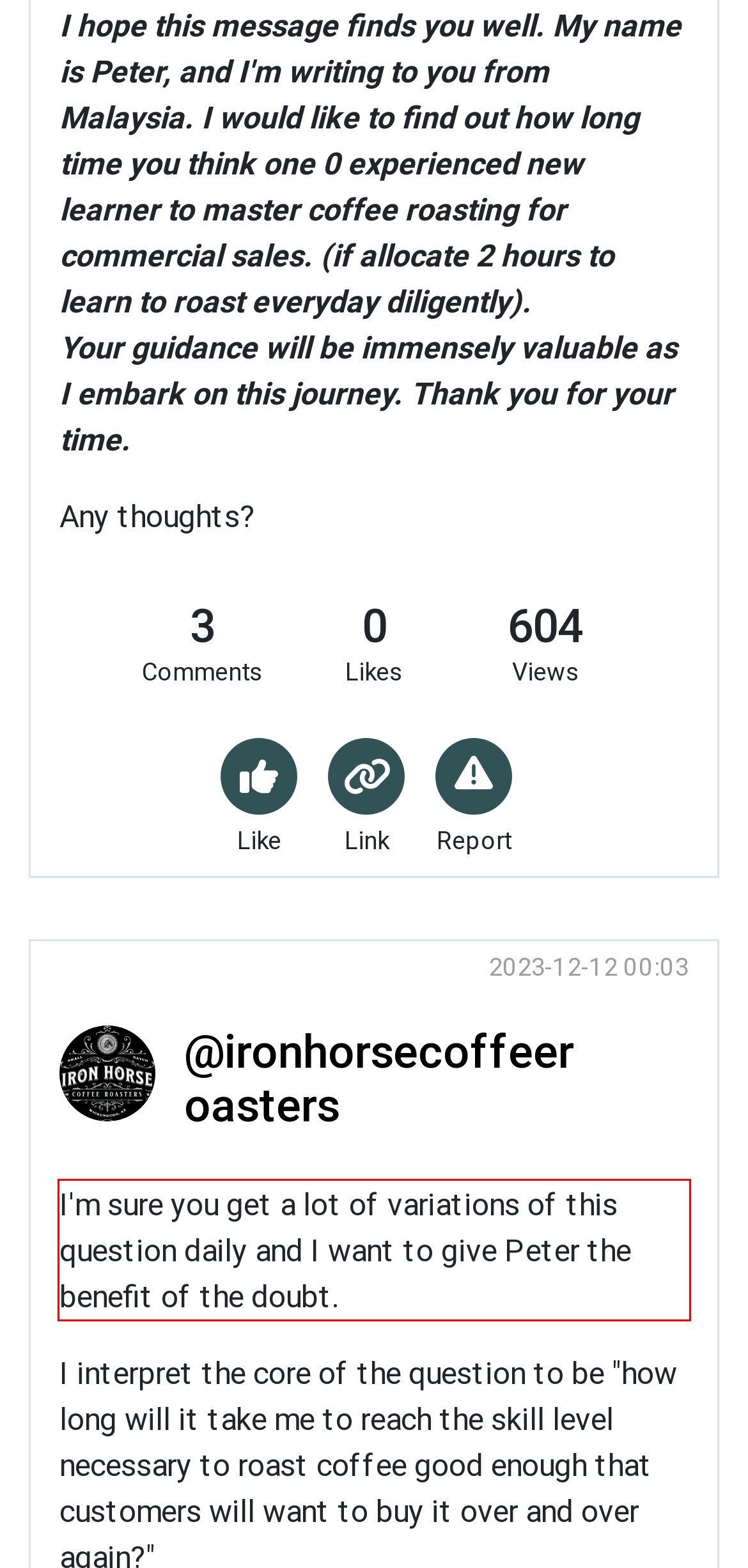Using the provided webpage screenshot, recognize the text content in the area marked by the red bounding box.

I'm sure you get a lot of variations of this question daily and I want to give Peter the benefit of the doubt.